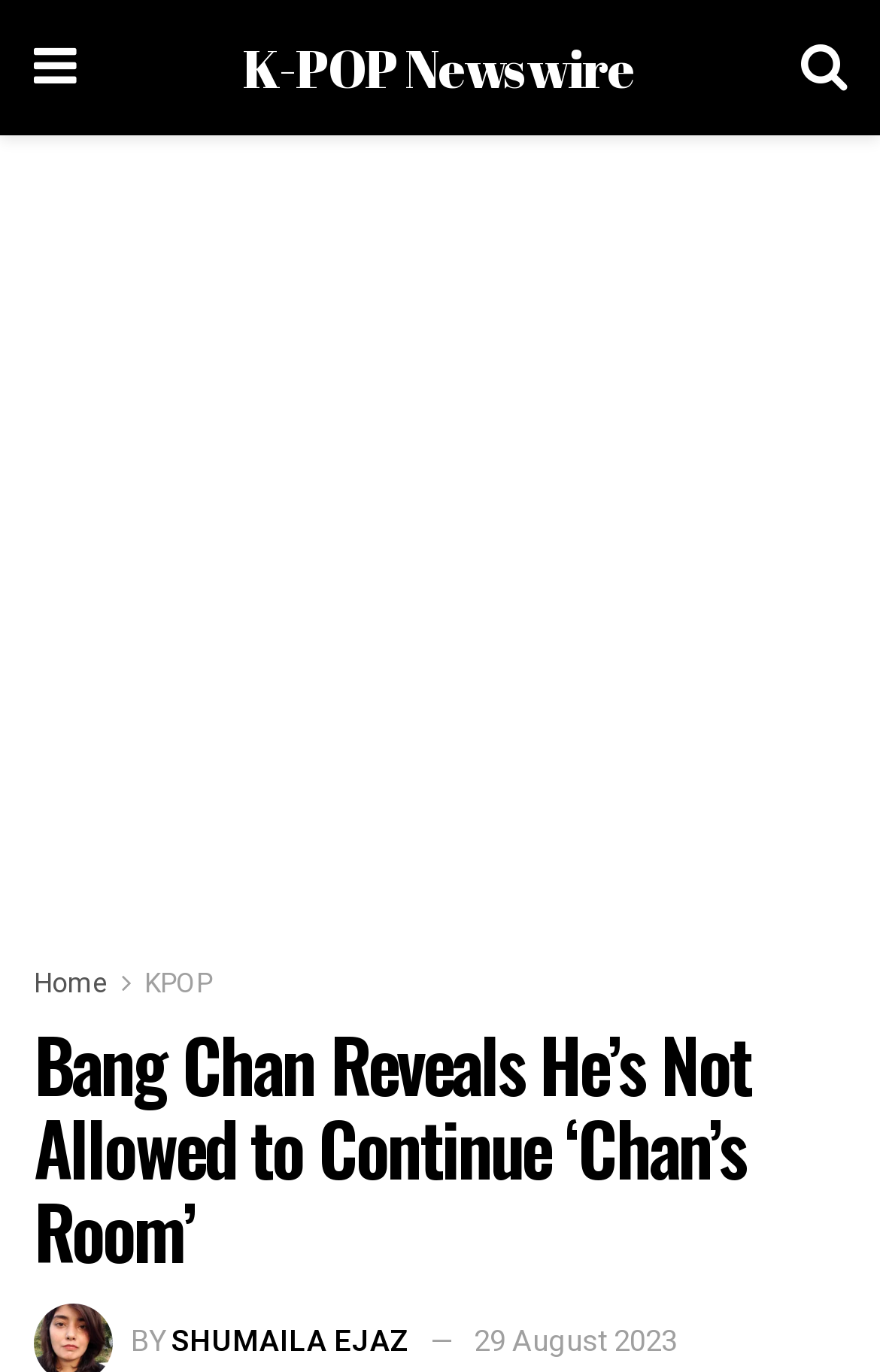What is the name of the K-POP group mentioned in this news article?
Please give a detailed and elaborate answer to the question.

I inferred the answer by understanding the context of the webpage, specifically the heading 'Bang Chan Reveals He’s Not Allowed to Continue ‘Chan’s Room’’ located at [0.038, 0.747, 0.962, 0.928] which mentions Bang Chan, a member of the K-POP group Stray Kids.